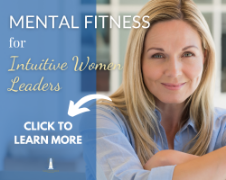Describe every significant element in the image thoroughly.

This image features a confident and approachable woman, embodying the essence of leadership and resilience. She is presented with a warm smile, suggesting a nurturing and supportive demeanor. The background is softly blurred, focusing the viewer’s attention on her and highlighting the message of empowerment.

Overlaying the image is the phrase "MENTAL FITNESS for Intuitive Women Leaders," which emphasizes the targeted audience—women who are leaders and seek to cultivate their mental well-being. A call-to-action is also displayed in a prominent format, inviting viewers to "CLICK TO LEARN MORE," encouraging engagement with additional resources.

The visual elements work together to convey a theme of growth, support, and self-care, making this image a powerful representation of mental fitness tailored specifically for women in leadership roles.